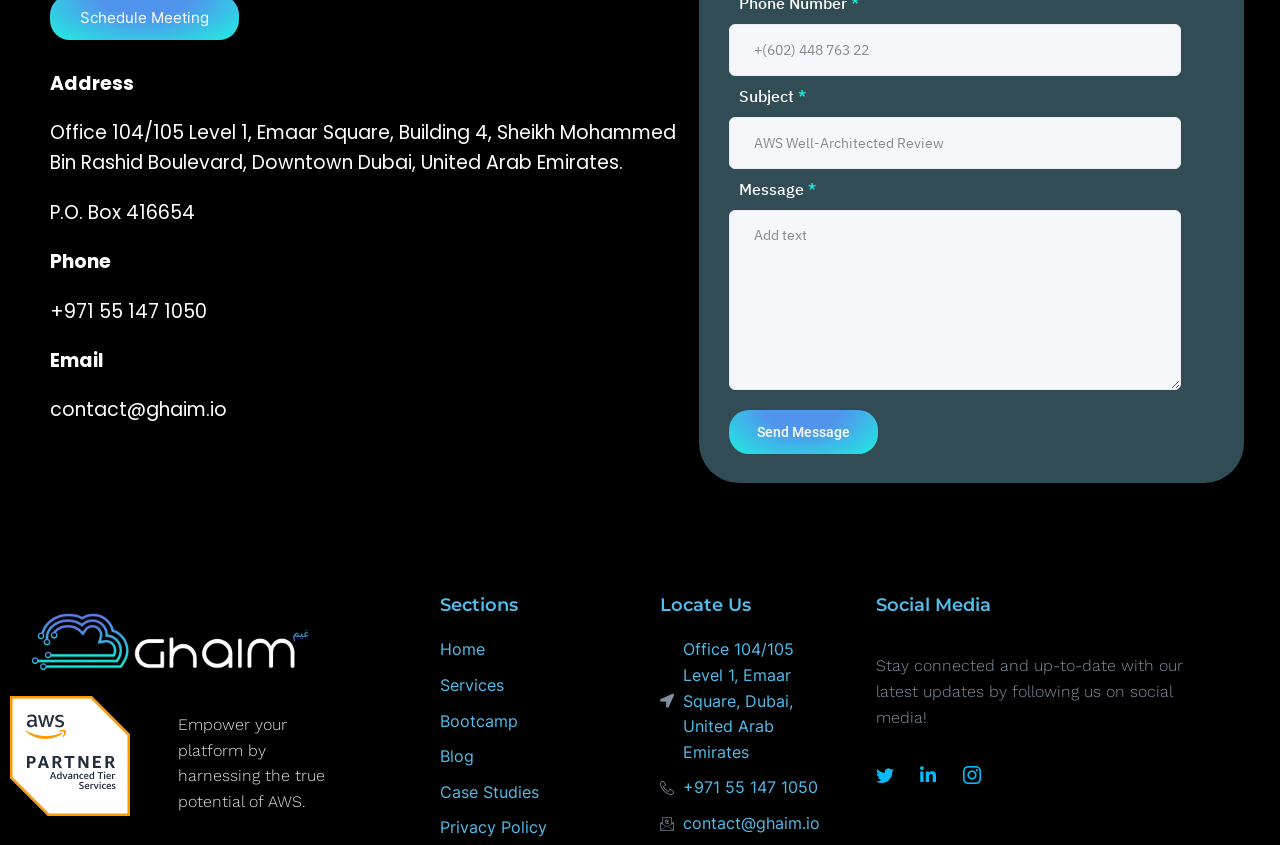What is the company's phone number?
Based on the visual content, answer with a single word or a brief phrase.

+971 55 147 1050